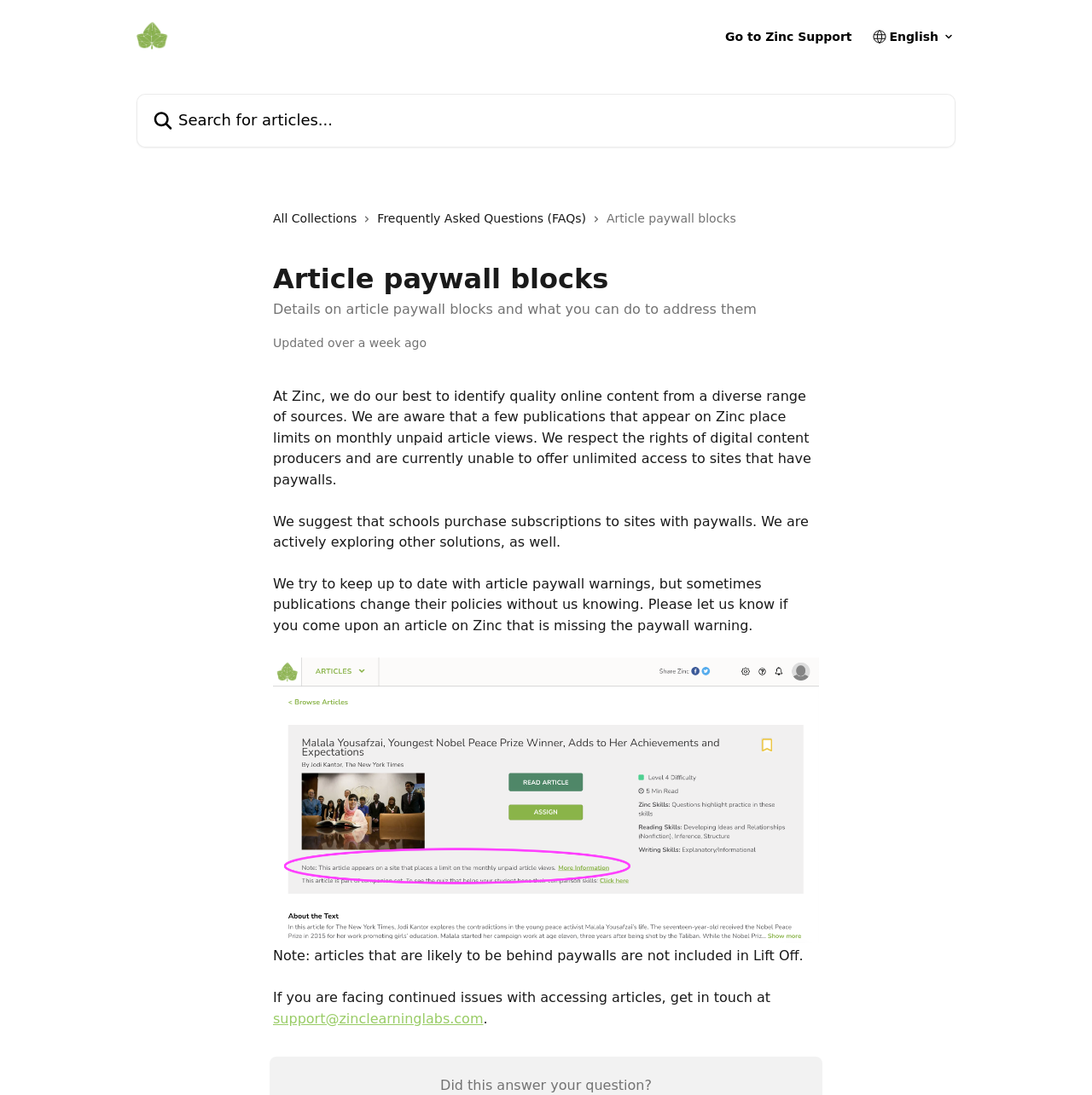Locate the bounding box coordinates for the element described below: "support@zinclearninglabs.com". The coordinates must be four float values between 0 and 1, formatted as [left, top, right, bottom].

[0.25, 0.923, 0.443, 0.937]